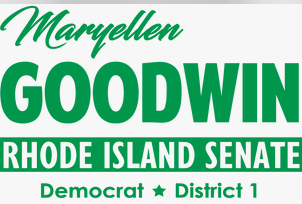Generate an elaborate caption for the given image.

The image features a campaign logo for Maryellen Goodwin, who is running for the Rhode Island Senate. The logo prominently displays her name in a bold, green font at the top, emphasizing her identity as a candidate. Below her name, "GOODWIN" is highlighted in larger text, reinforcing her campaign branding. The text "RHODE ISLAND SENATE" is centered beneath her name, indicating the position she is seeking. Additionally, the words "Democrat" and "District 1" are featured at the bottom, designating her party affiliation and the specific electoral district she represents. This logo conveys a strong visual presence, characteristic of political campaign materials aimed at attracting voters' attention.